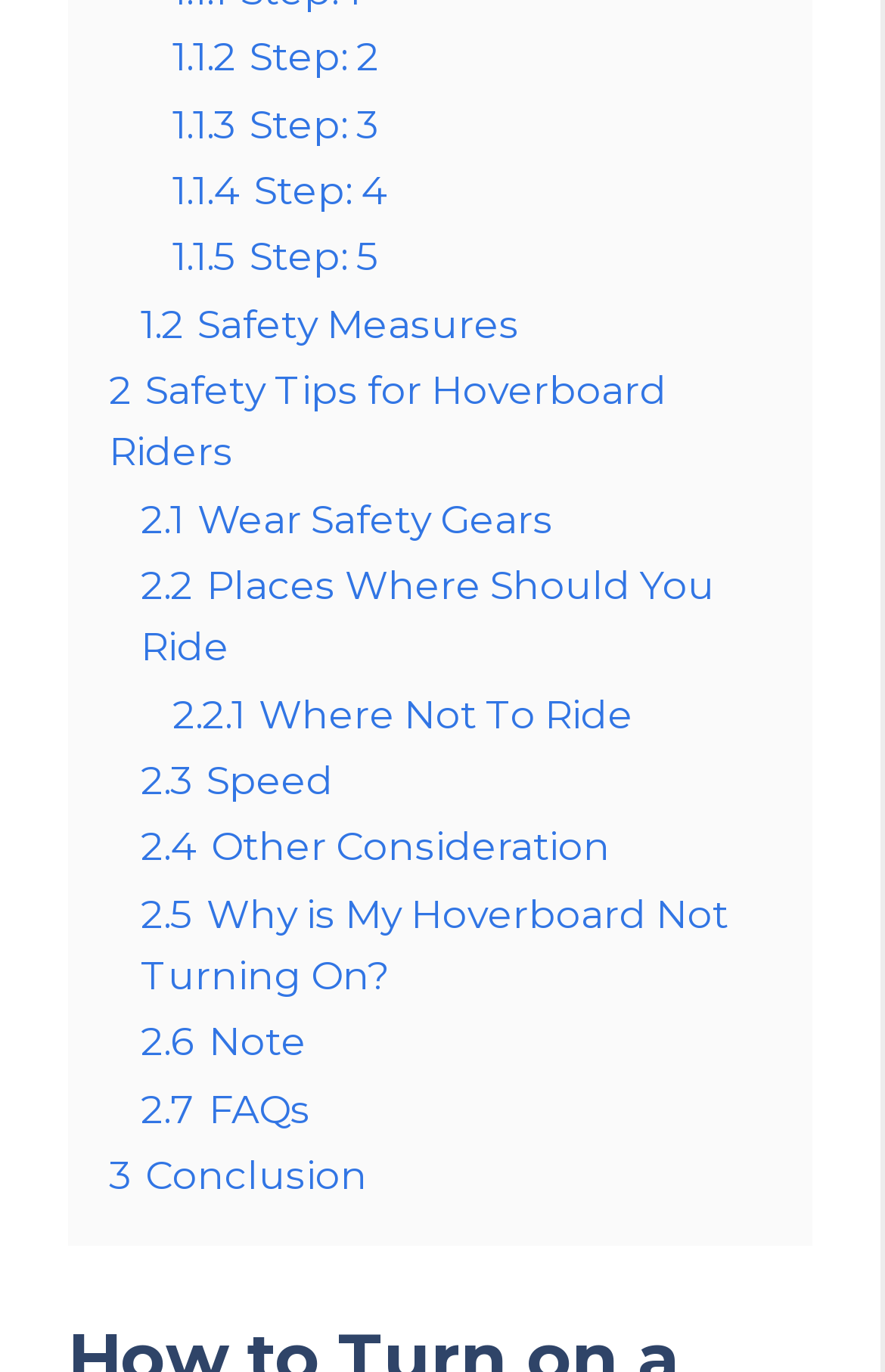Answer the question using only a single word or phrase: 
How many safety tips are provided for hoverboard riders?

7